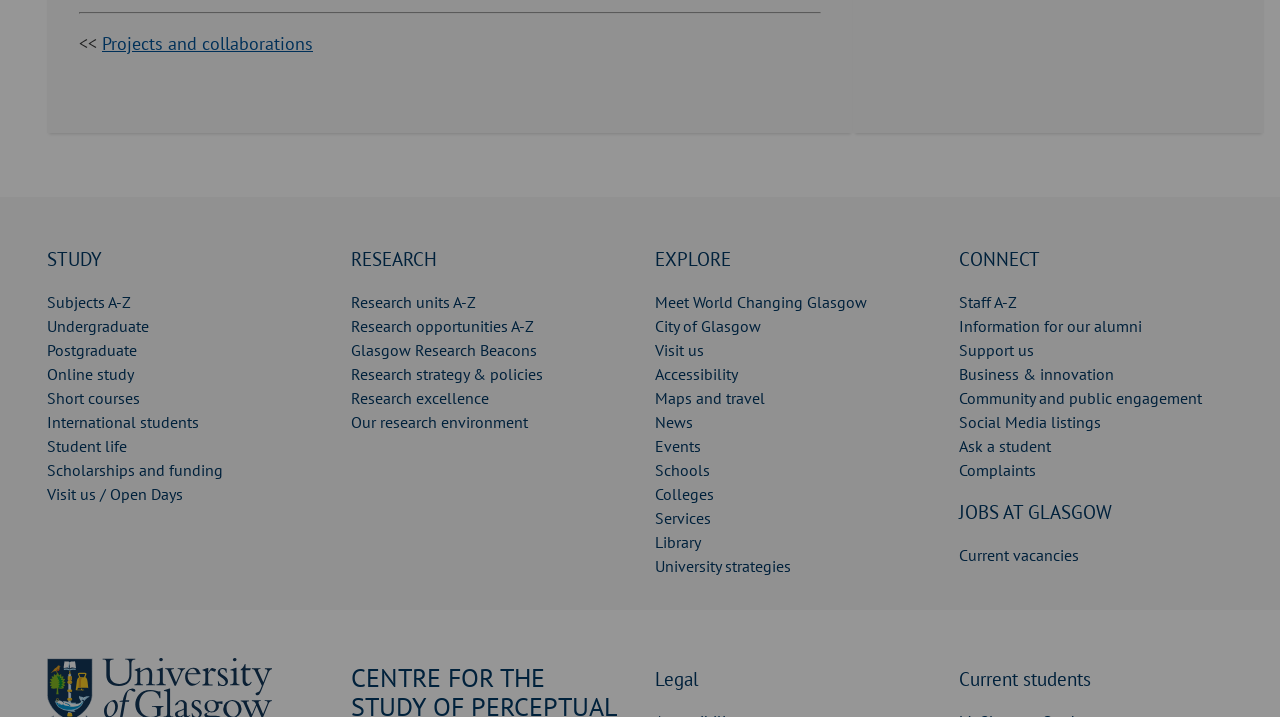Give a one-word or one-phrase response to the question: 
What is the first link under the STUDY section?

STUDY